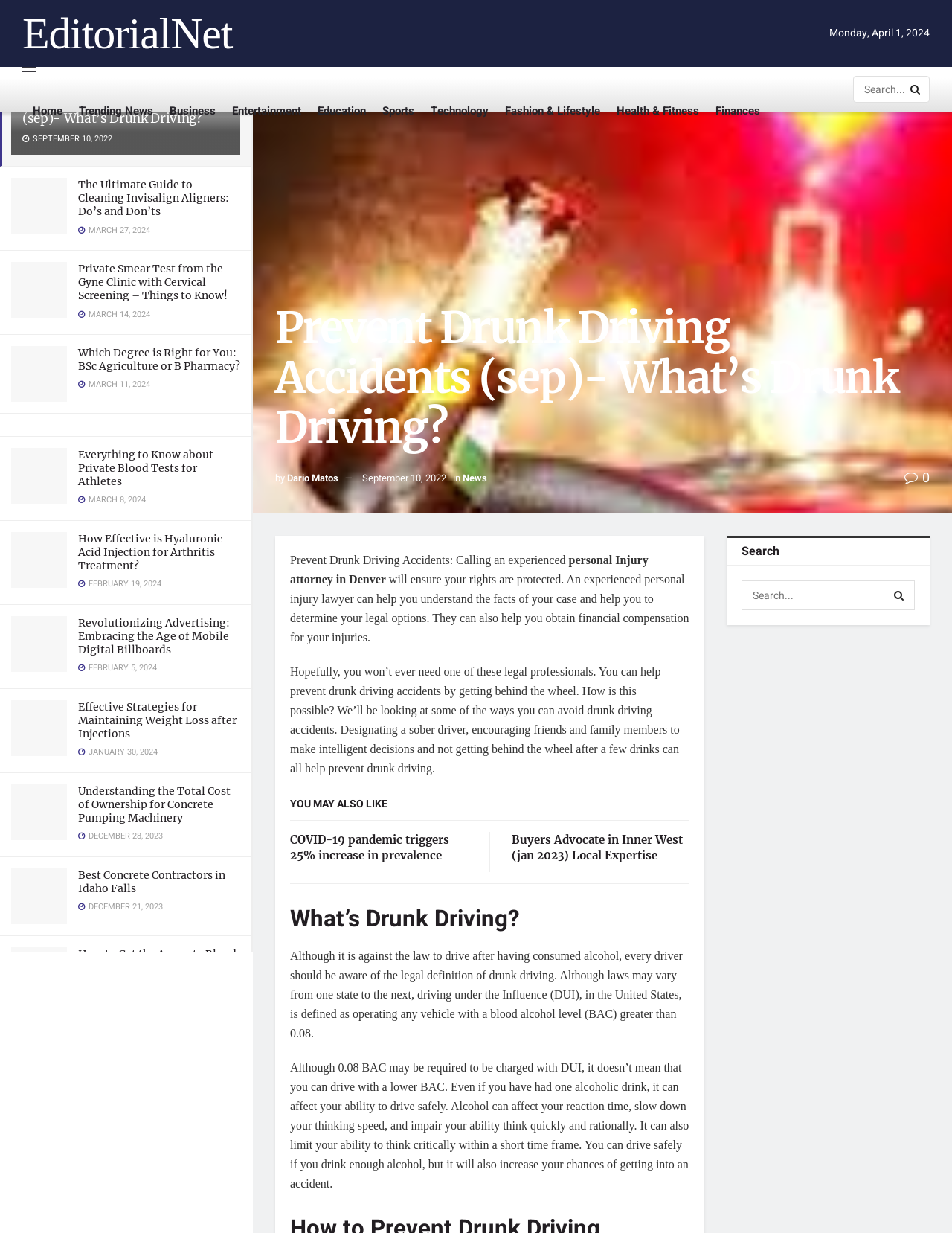Determine the bounding box coordinates of the element that should be clicked to execute the following command: "Check the 'Trending News'".

[0.083, 0.072, 0.161, 0.108]